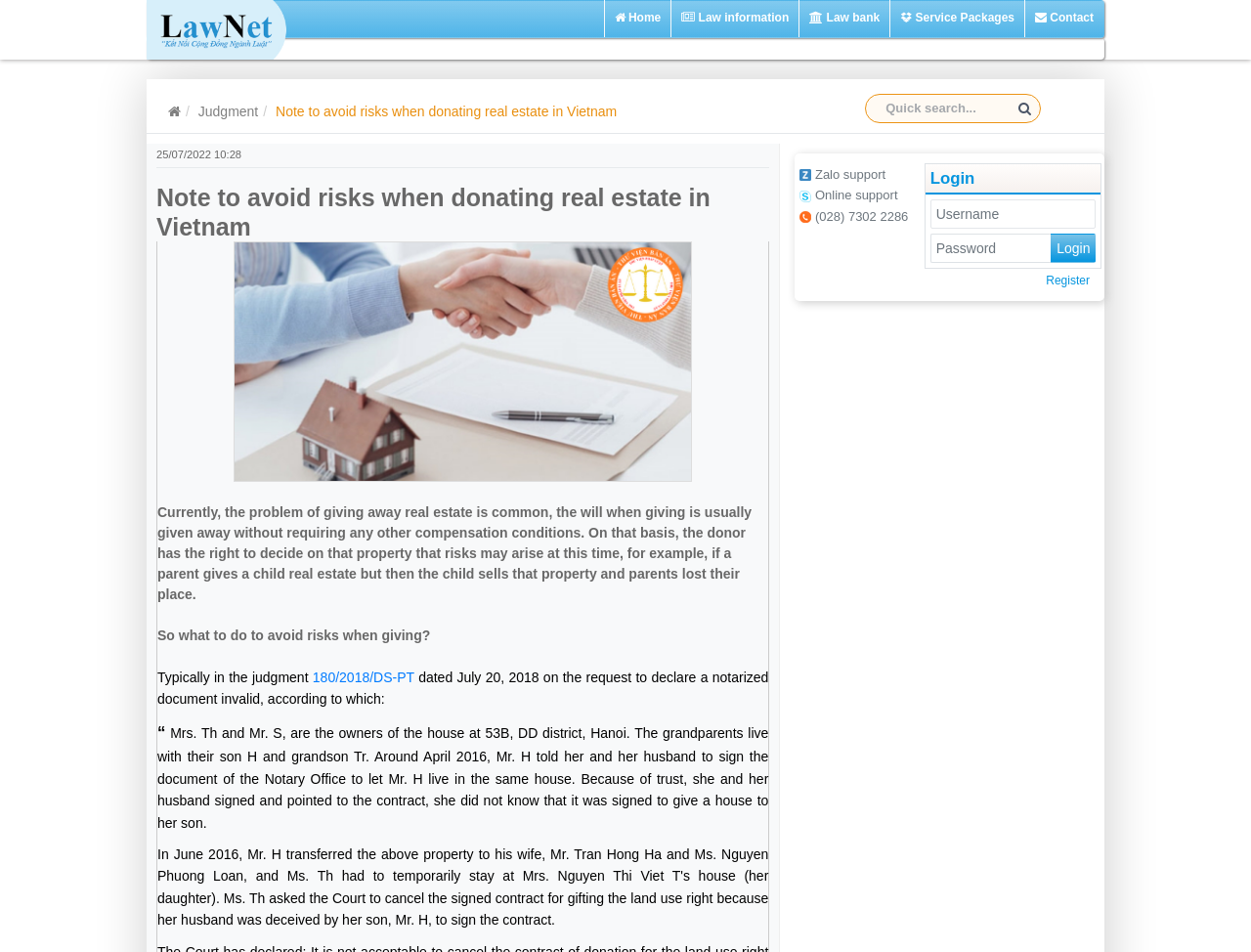Find the bounding box coordinates for the area that should be clicked to accomplish the instruction: "View judgment details".

[0.158, 0.109, 0.206, 0.125]